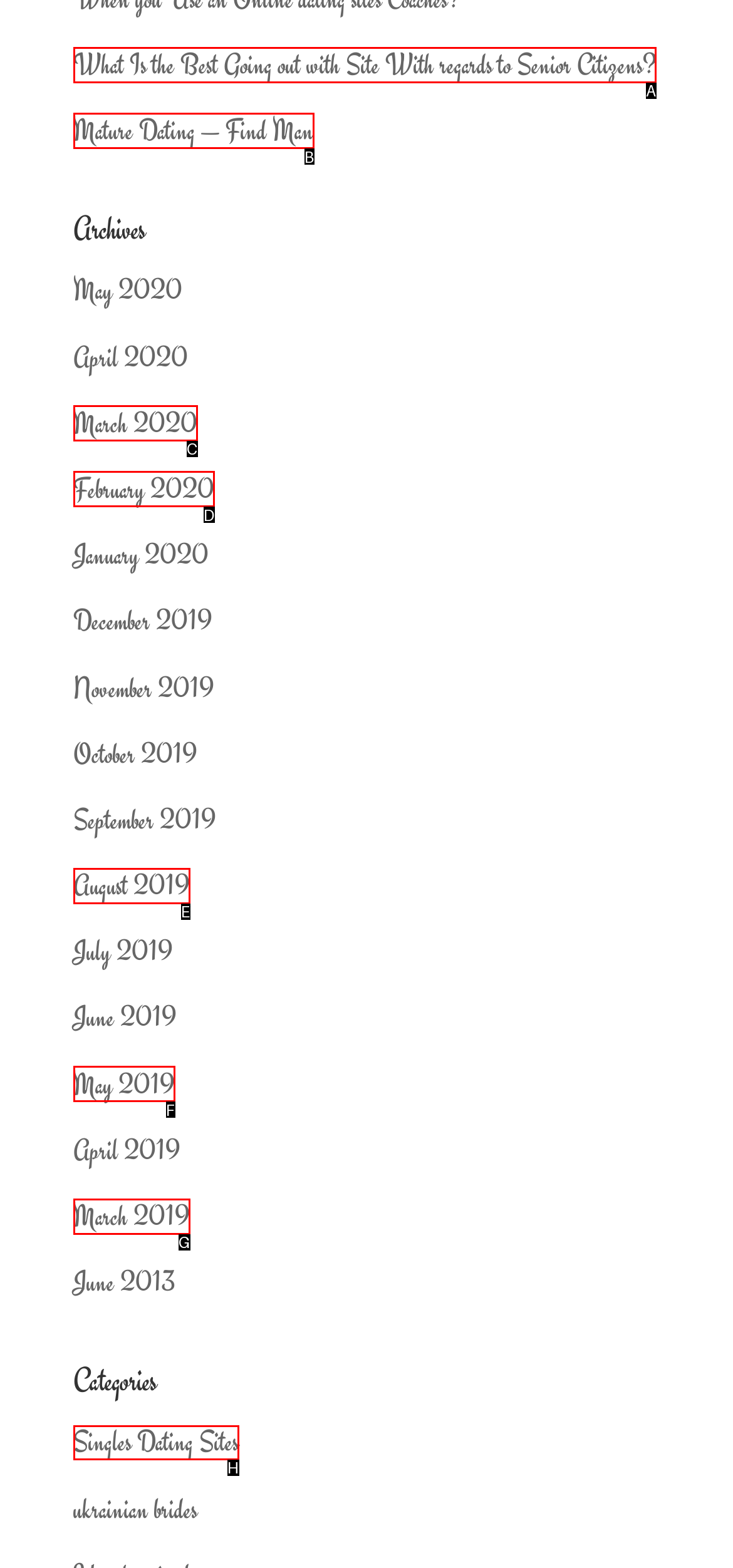Choose the HTML element that should be clicked to accomplish the task: Get help about MediaWiki. Answer with the letter of the chosen option.

None